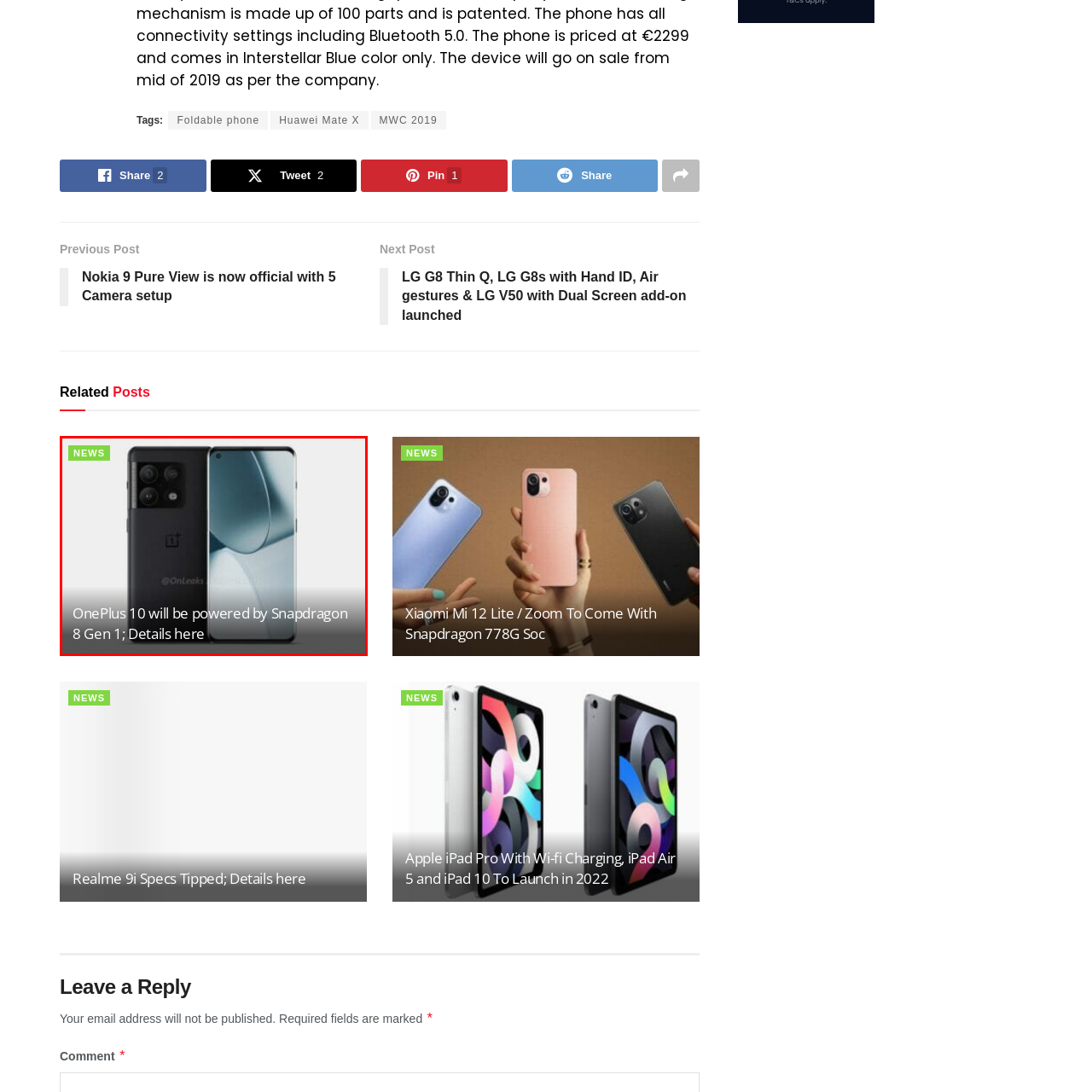What is the design feature of the front display?
Observe the image within the red bounding box and give a detailed and thorough answer to the question.

The front display of the OnePlus 10 smartphone is described as boasting minimal bezels, emphasizing its high-resolution screen.